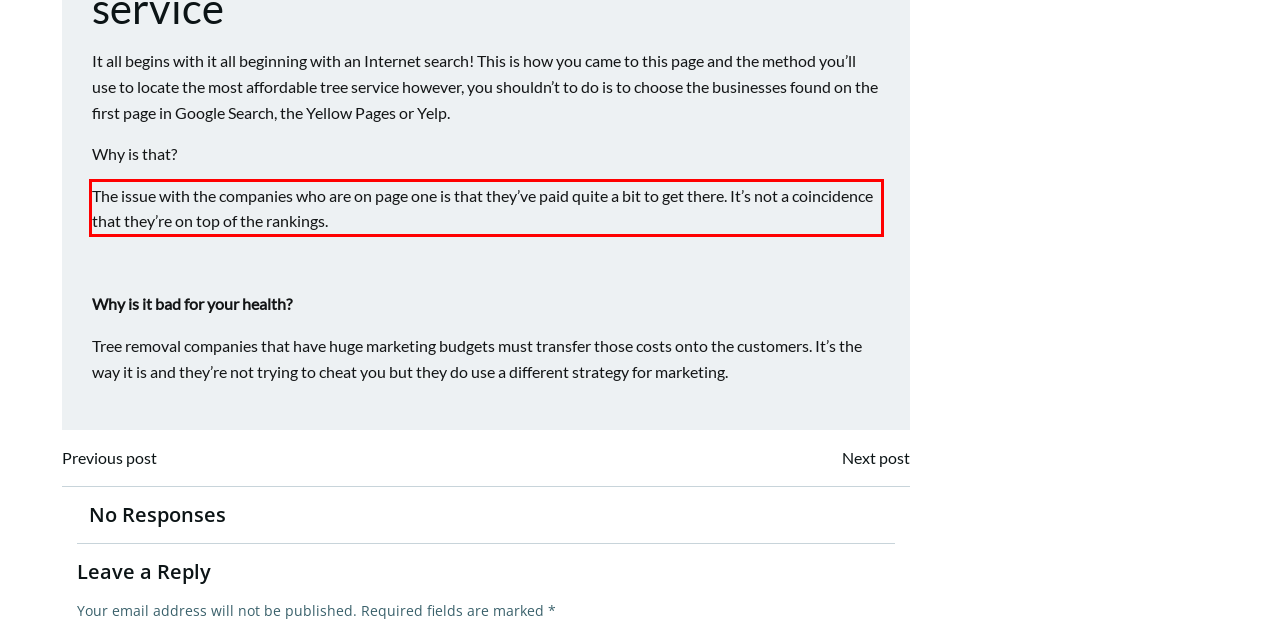Identify and extract the text within the red rectangle in the screenshot of the webpage.

The issue with the companies who are on page one is that they’ve paid quite a bit to get there. It’s not a coincidence that they’re on top of the rankings.